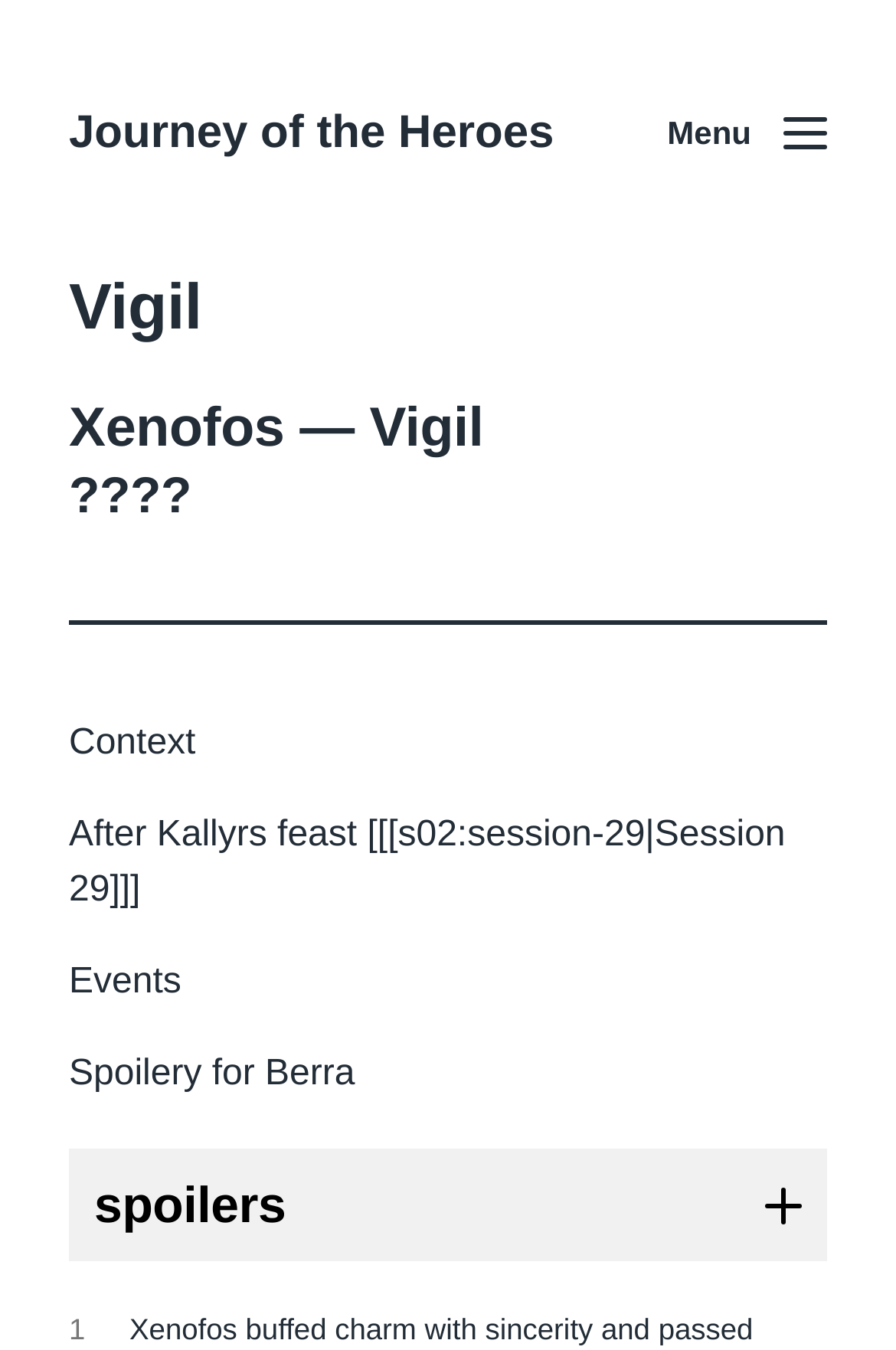Detail the webpage's structure and highlights in your description.

The webpage is about "Vigil – Journey of the Heroes". At the top-left corner, there is a link titled "Journey of the Heroes". To the right of the link, a button labeled "Menu" is positioned. 

Below the menu button, there are three headings stacked vertically. The first heading reads "Vigil", the second is "Xenofos — Vigil", and the third is a series of question marks. A horizontal separator follows these headings. 

Under the separator, there are several blocks of text. The first block is labeled "Context". The second block describes an event, "After Kallyrs feast", with a link to "Session 29". The third block is titled "Events", and the fourth block is a warning, "Spoilery for Berra". 

A toggle panel labeled "spoilers" is positioned below the warning, which can be controlled by a button. The panel's heading also reads "spoilers". At the very bottom of the page, there is a paragraph of text describing an event, "Xenofos buffed charm with sincerity and passed".